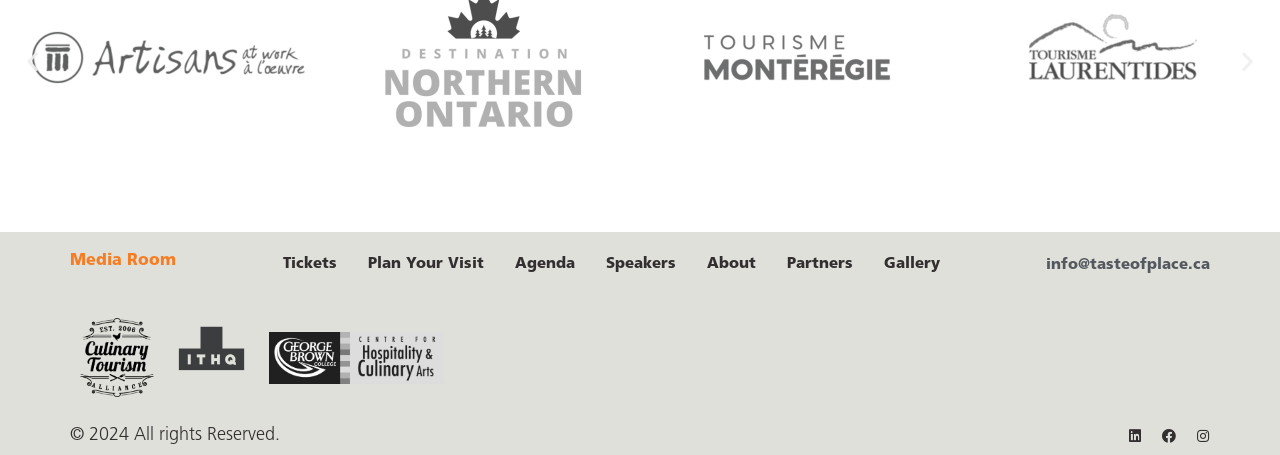Specify the bounding box coordinates of the area to click in order to execute this command: 'view Tickets'. The coordinates should consist of four float numbers ranging from 0 to 1, and should be formatted as [left, top, right, bottom].

[0.221, 0.533, 0.263, 0.634]